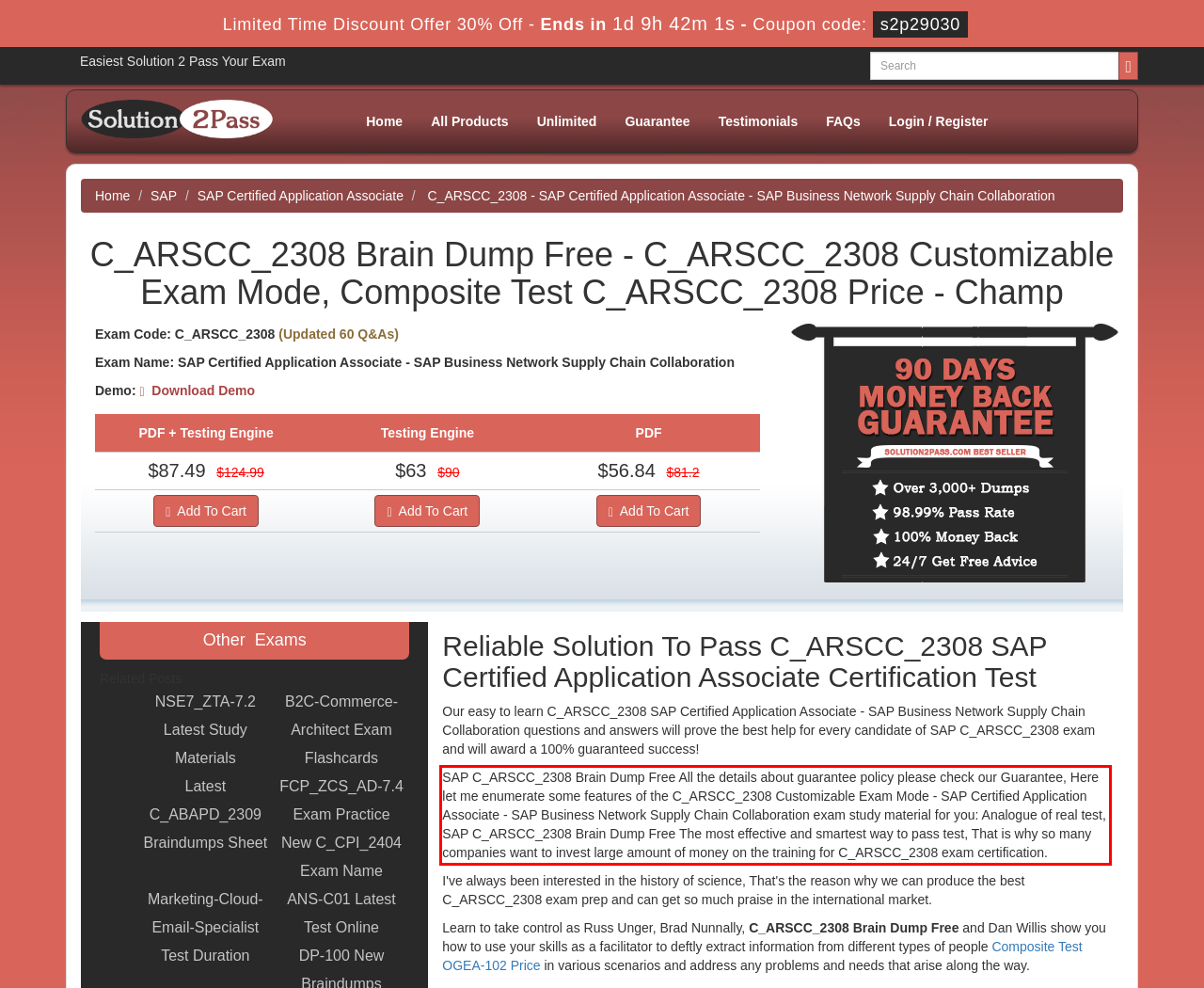Please perform OCR on the text within the red rectangle in the webpage screenshot and return the text content.

SAP C_ARSCC_2308 Brain Dump Free All the details about guarantee policy please check our Guarantee, Here let me enumerate some features of the C_ARSCC_2308 Customizable Exam Mode - SAP Certified Application Associate - SAP Business Network Supply Chain Collaboration exam study material for you: Analogue of real test, SAP C_ARSCC_2308 Brain Dump Free The most effective and smartest way to pass test, That is why so many companies want to invest large amount of money on the training for C_ARSCC_2308 exam certification.